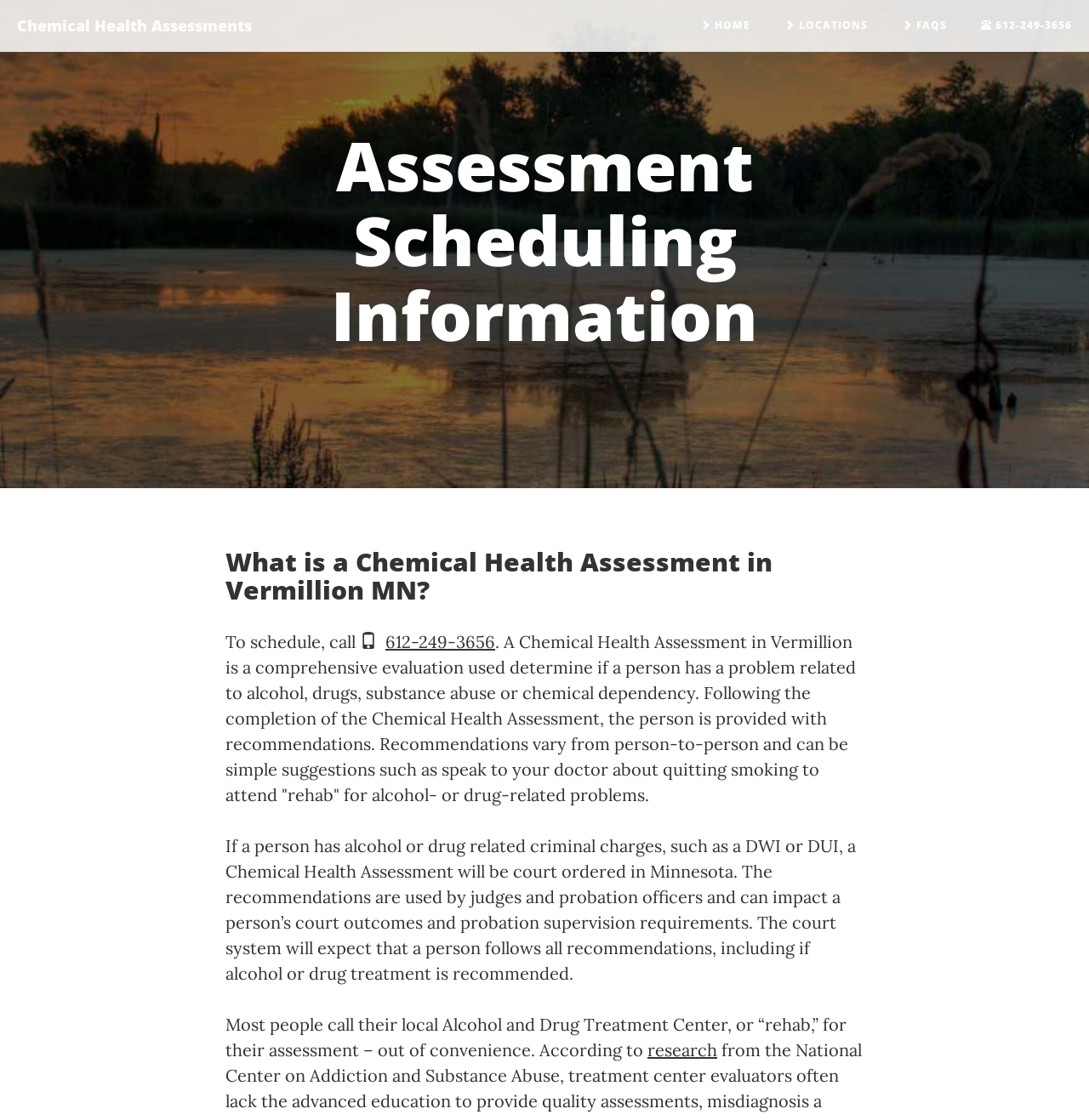Create an in-depth description of the webpage, covering main sections.

The webpage is about Chemical Health Assessment in Vermillion, MN. At the top, there are five horizontal links: "Chemical Health Assessments", "HOME", "LOCATIONS", "FAQS", and a phone number "612-249-3656". 

Below these links, there is a heading "Assessment Scheduling Information" followed by a heading "What is a Chemical Health Assessment in Vermillion MN?".

To the right of these headings, there is a paragraph of text that explains what a Chemical Health Assessment is, which is a comprehensive evaluation to determine if a person has a problem related to alcohol, drugs, substance abuse, or chemical dependency. The assessment provides recommendations that vary from person to person.

Below this paragraph, there is another paragraph of text that explains the importance of Chemical Health Assessment in relation to criminal charges, such as DWI or DUI, and how the recommendations can impact a person's court outcomes and probation supervision requirements.

Finally, at the bottom, there is a paragraph of text that discusses how people usually get their assessment from their local Alcohol and Drug Treatment Center, and it includes a link to "research" that supports this claim.